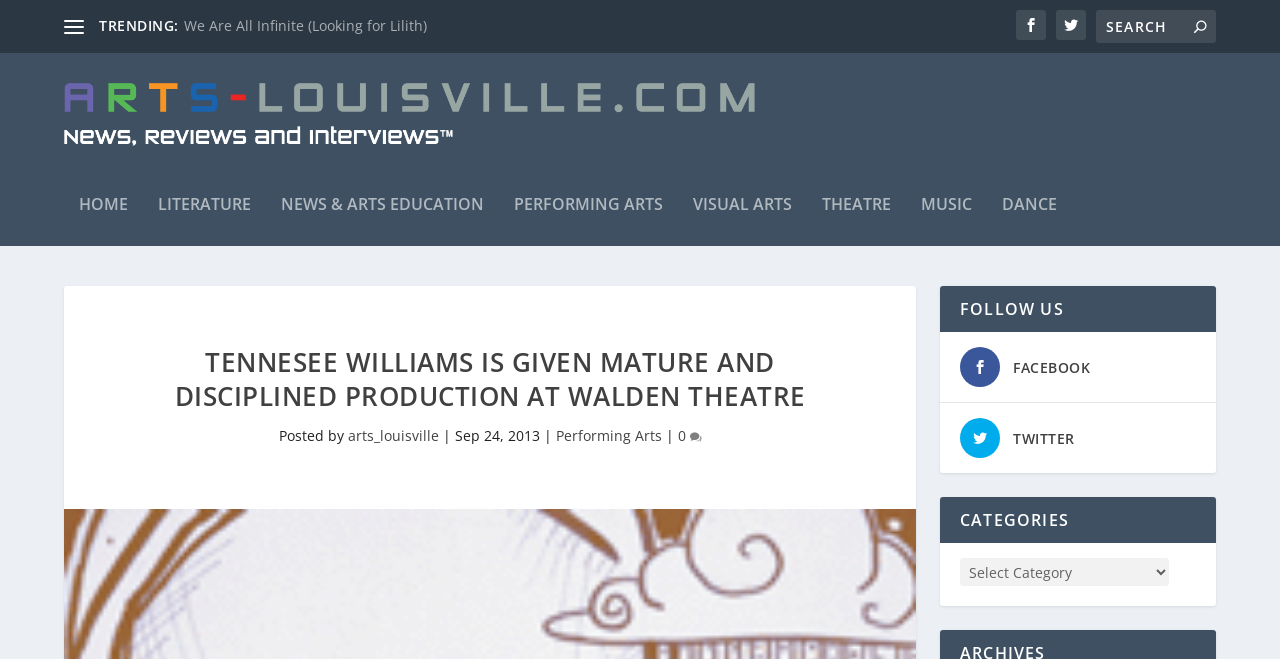How many social media platforms are mentioned in the 'FOLLOW US' section?
Look at the image and respond to the question as thoroughly as possible.

I found the answer by looking at the 'FOLLOW US' section which has links to Facebook and Twitter, indicating that there are two social media platforms mentioned.